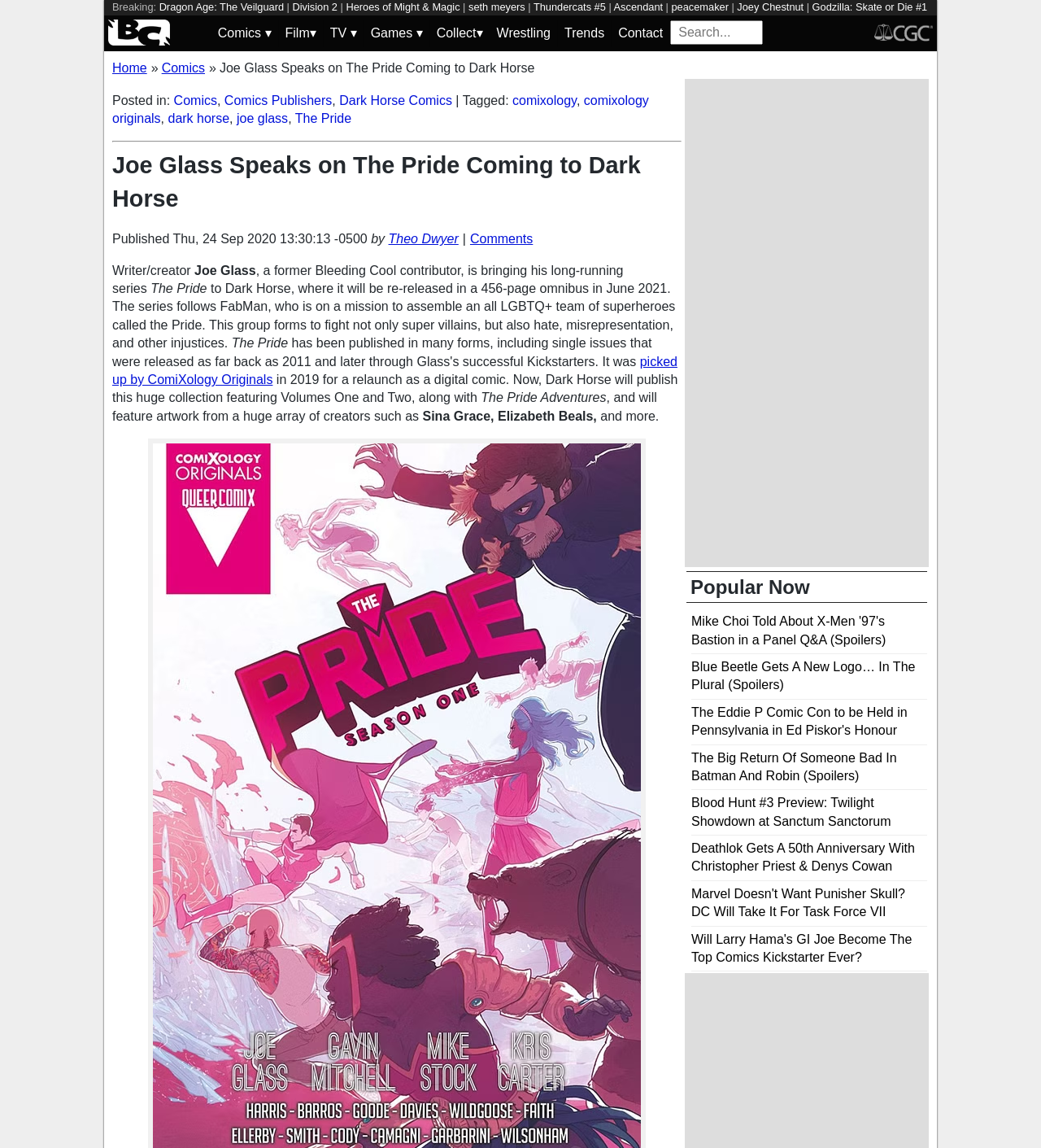Offer a thorough description of the webpage.

This webpage is about an article discussing writer/creator Joe Glass bringing his long-running series "The Pride" to Dark Horse, where it will be re-released in a 456-page omnibus in June 2021. 

At the top of the page, there is a breaking news section with multiple links to various news articles, including "Dragon Age: The Veilguard", "Division 2", and "Heroes of Might & Magic". 

Below the breaking news section, there is a navigation menu with links to different categories, including "Comics", "Film", "TV", "Games", "Collect", and "Wrestling". 

To the right of the navigation menu, there is a search bar. 

The main article is divided into sections. The first section has a heading "Joe Glass Speaks on The Pride Coming to Dark Horse" and includes a brief summary of the article. 

Below the summary, there are links to related categories, including "Comics", "Comics Publishers", and "Dark Horse Comics". There are also links to tags, including "comixology", "comixology originals", "dark horse", "joe glass", and "The Pride". 

The main content of the article is divided into paragraphs, discussing how Joe Glass is bringing his series "The Pride" to Dark Horse, and how the series follows FabMan, who is on a mission to assemble an all LGBTQ+ team of superheroes called the Pride. The article also mentions that the series was previously picked up by ComiXology Originals in 2019 and will now be published by Dark Horse in a huge collection featuring Volumes One and Two, along with "The Pride Adventures". 

At the bottom of the page, there is a section titled "Popular Now" with links to other popular articles.